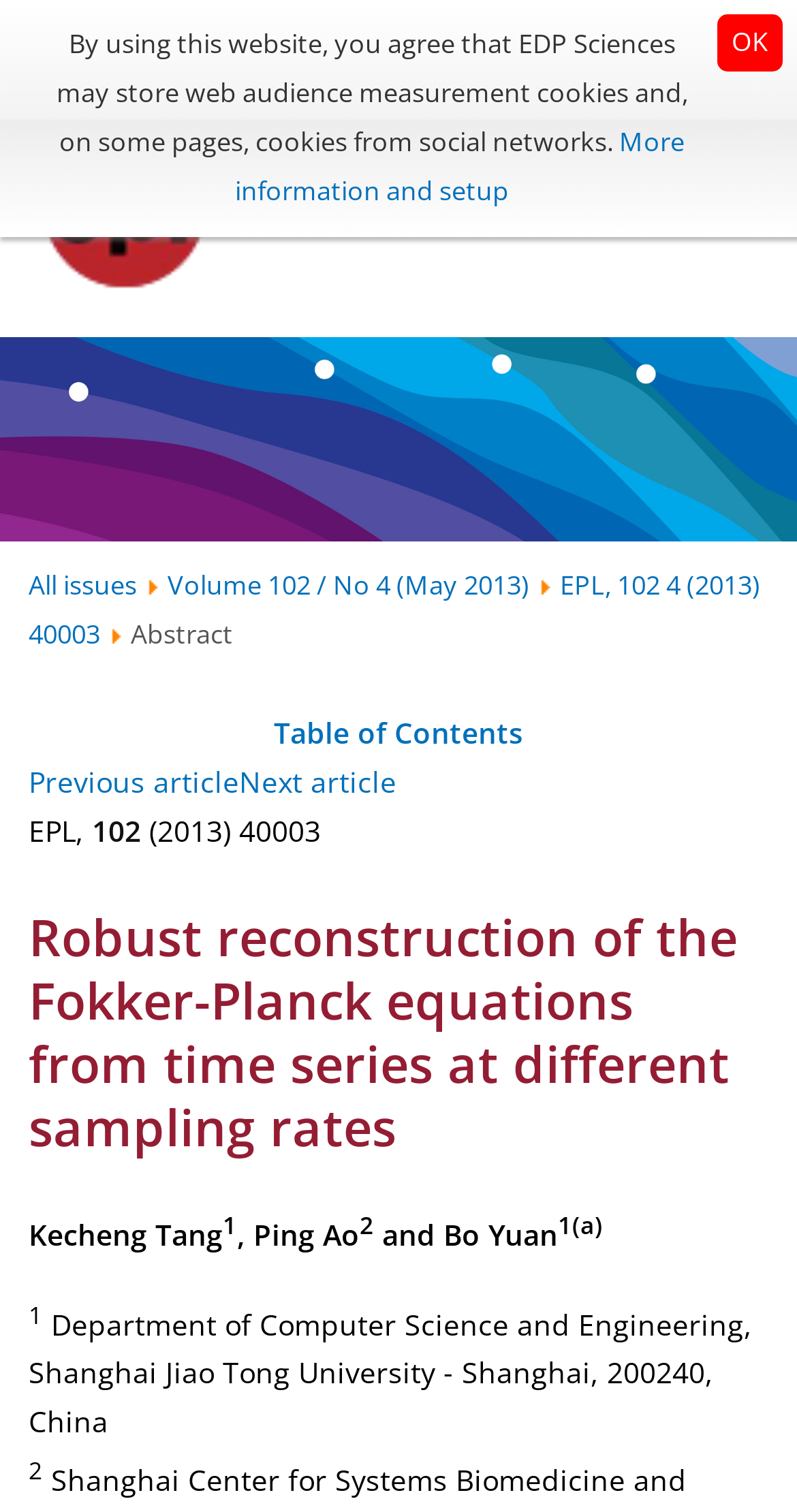Use a single word or phrase to respond to the question:
Who are the authors of the article?

Kecheng Tang, Ping Ao, Bo Yuan